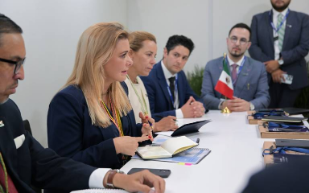Offer a detailed explanation of what is happening in the image.

In this image, a group of professionals is engaged in a formal meeting, discussing significant matters related to investment and industry in Chihuahua. The prominent figure in the foreground, identified by her long blonde hair, appears to be leading the discussion. Among the attendees, there are both men and women dressed in formal attire, indicating a business context. 

The backdrop reflects a modern meeting space, suggesting an environment conducive to dialogue and decision-making. The presence of a small Mexican flag on the table signifies the importance of national pride and context in their discussions. This meeting aligns with recent announcements concerning a notable investment of US$13.5 million by Regal Rexnord, aimed at creating new job opportunities and enhancing industrial operations in the region. The atmosphere conveys focus and collaboration, highlighting the strategic nature of the discussions taking place.